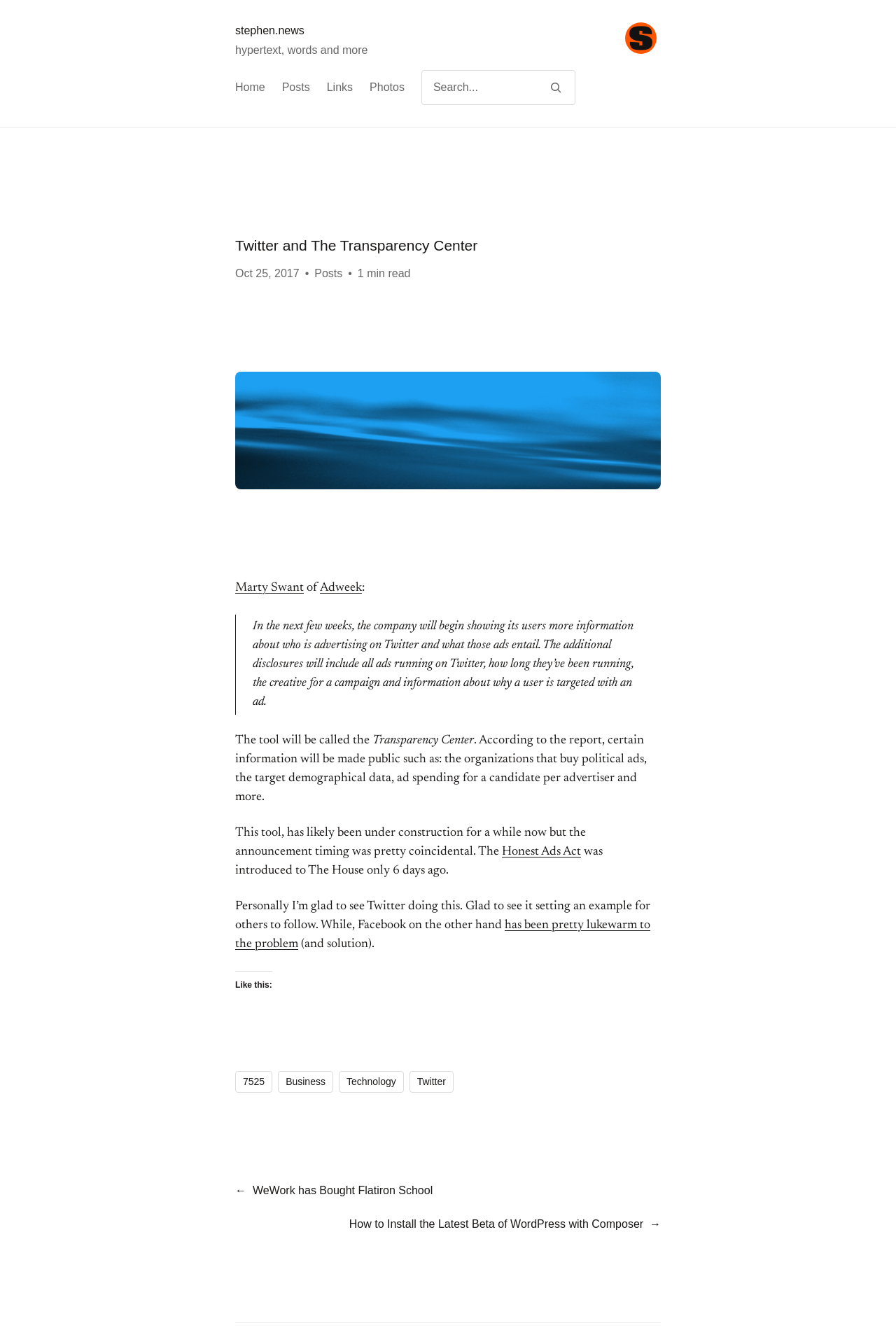What is the date of the article?
Please provide a full and detailed response to the question.

I found the answer by examining the time element with the bounding box coordinates [0.263, 0.201, 0.334, 0.21] and the StaticText 'Oct 25, 2017' inside it. This indicates that the article was published on October 25, 2017.